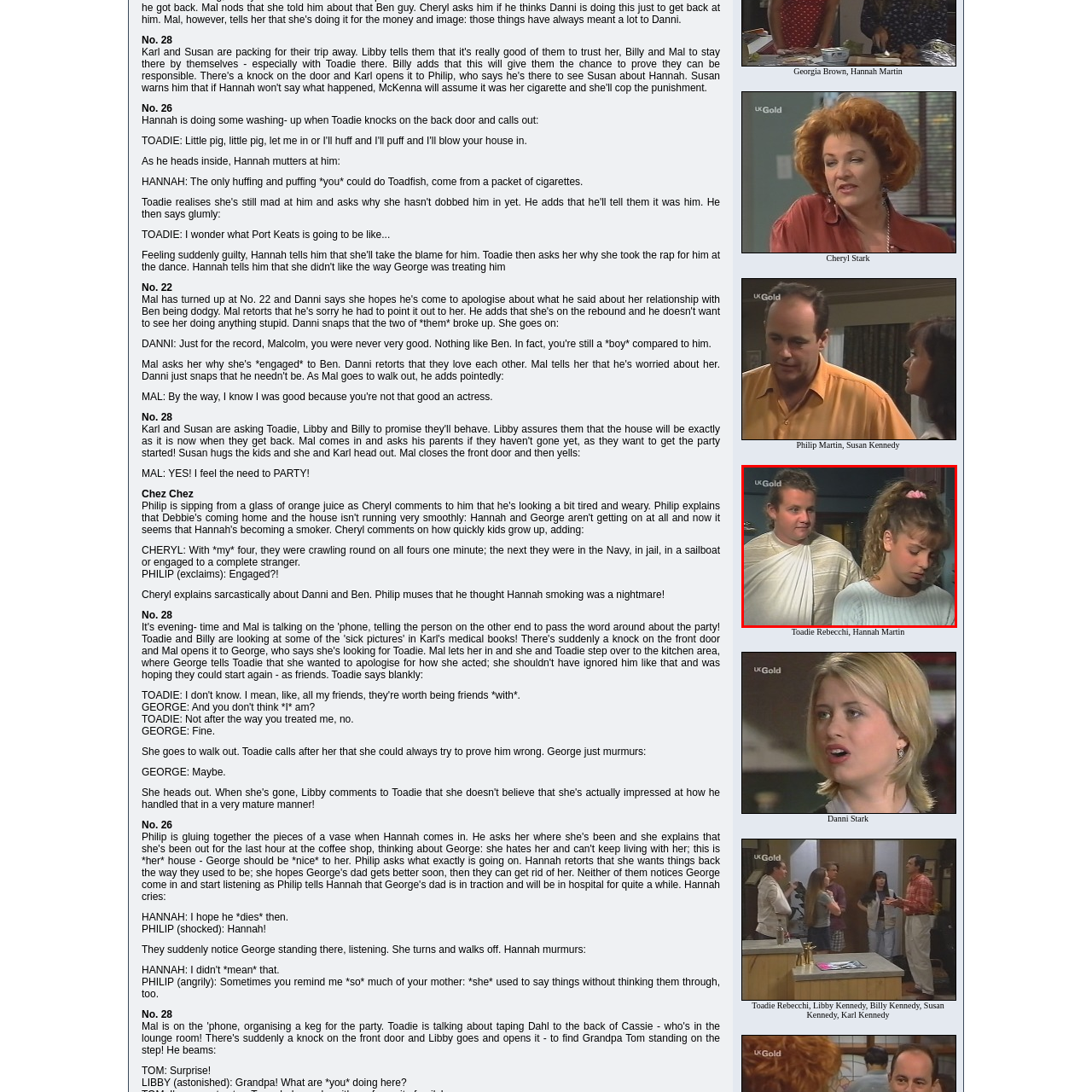Please look at the image within the red bounding box and provide a detailed answer to the following question based on the visual information: What is Hannah's emotional state?

Hannah's body language and facial expression convey a sense of sadness and concern. Her head is downcast, and her demeanor is somber, indicating that she is experiencing emotional turmoil.